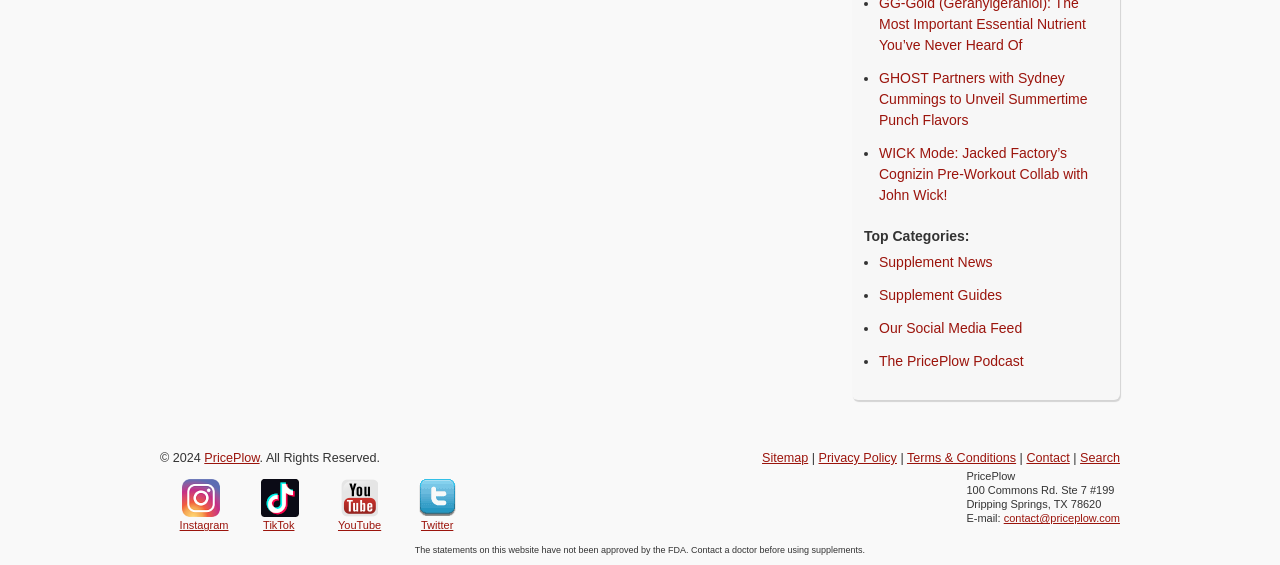Determine the bounding box coordinates of the section I need to click to execute the following instruction: "Go to the PricePlow homepage". Provide the coordinates as four float numbers between 0 and 1, i.e., [left, top, right, bottom].

[0.16, 0.799, 0.203, 0.823]